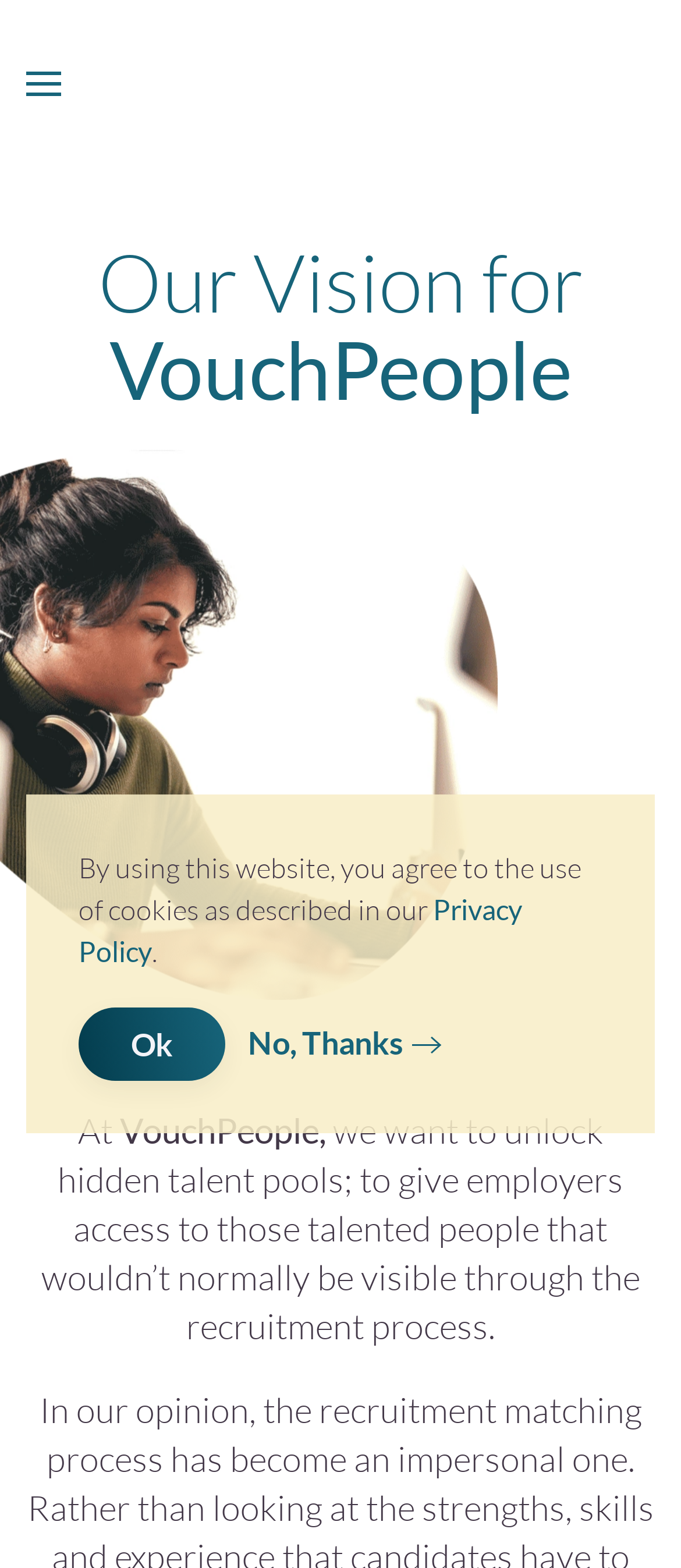Generate a comprehensive description of the contents of the webpage.

The webpage is titled "Our vision – Vouch People" and has a prominent heading "Our Vision for VouchPeople" at the top. Below the heading, there is a paragraph of text that describes the vision of VouchPeople, stating that they want to unlock hidden talent pools and give employers access to talented people who wouldn't normally be visible through the recruitment process.

At the top-left corner, there is a button labeled "Open menu" with an accompanying image. Next to it, there is a link "Back to home". On the opposite side of the top section, there is a link "Skip to main content".

In the lower section of the page, there is a notice about the use of cookies, stating that by using the website, users agree to the use of cookies as described in the "Privacy Policy", which is linked nearby. Below this notice, there are two buttons, "Ok" and "No, Thanks", likely related to the cookie policy.

Overall, the webpage has a simple and clean layout, with a clear focus on presenting the vision of VouchPeople.